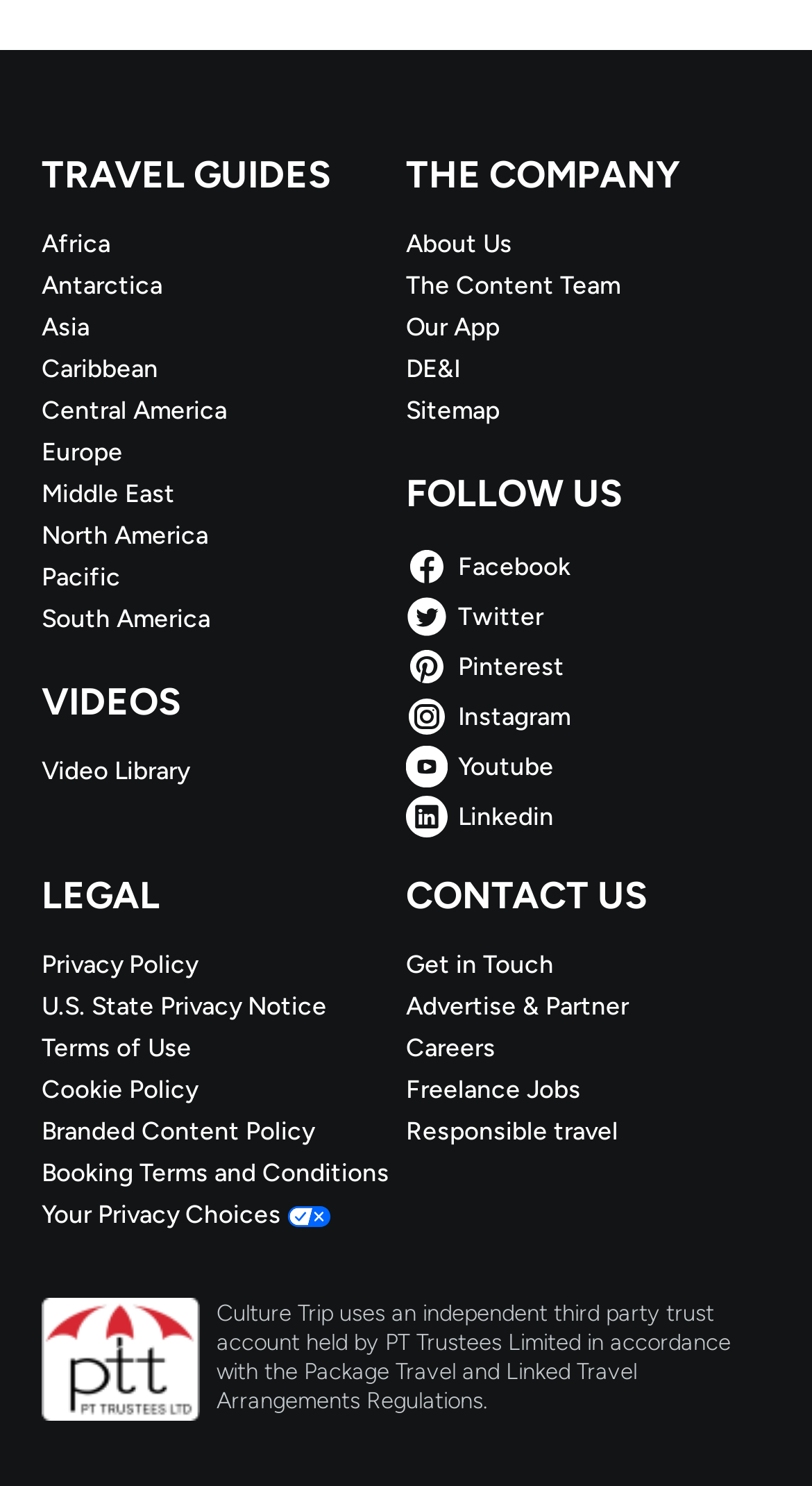Can you find the bounding box coordinates for the element to click on to achieve the instruction: "Watch Video Library"?

[0.051, 0.507, 0.5, 0.529]